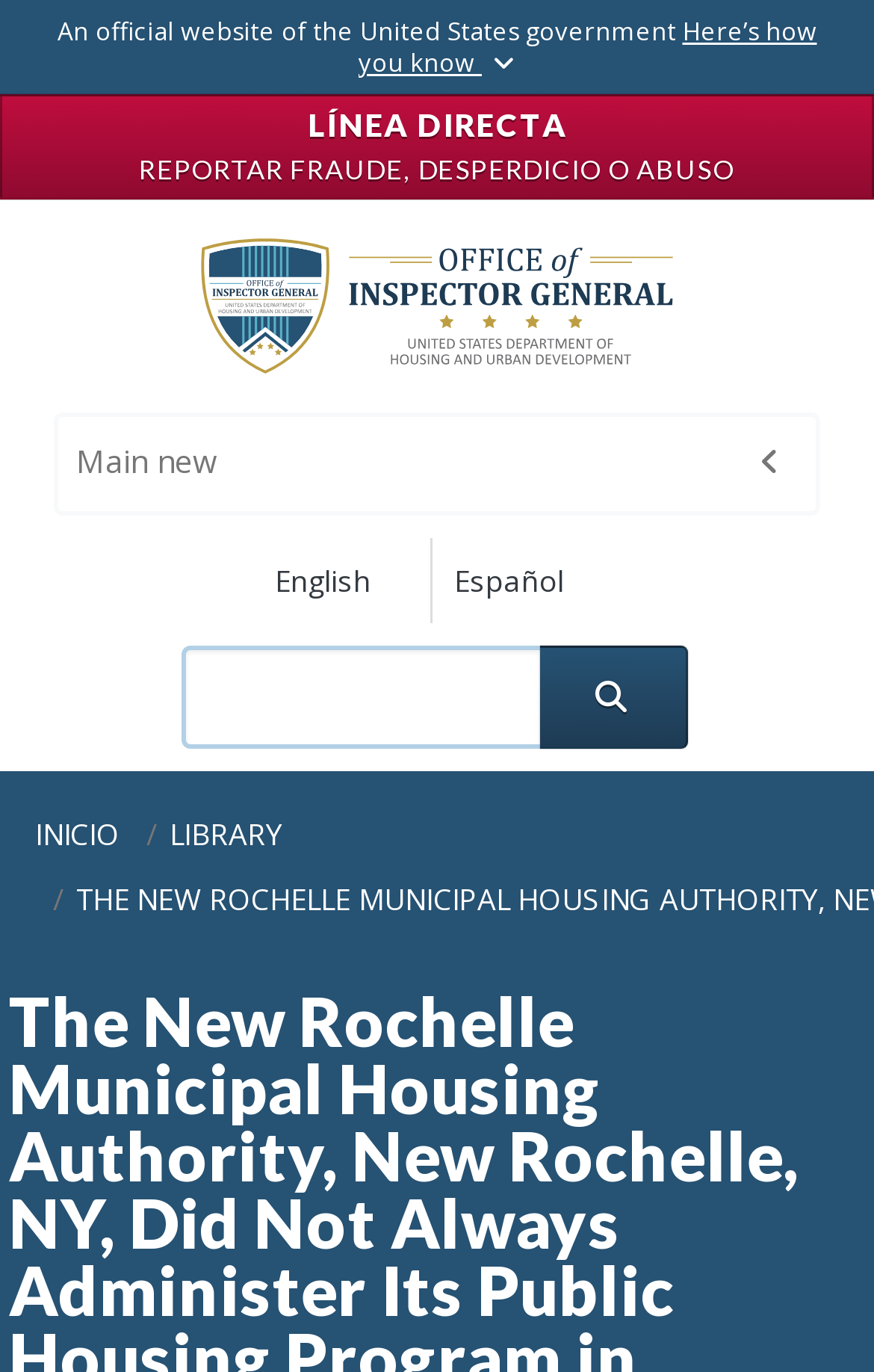Reply to the question with a single word or phrase:
What is the language of the webpage?

English